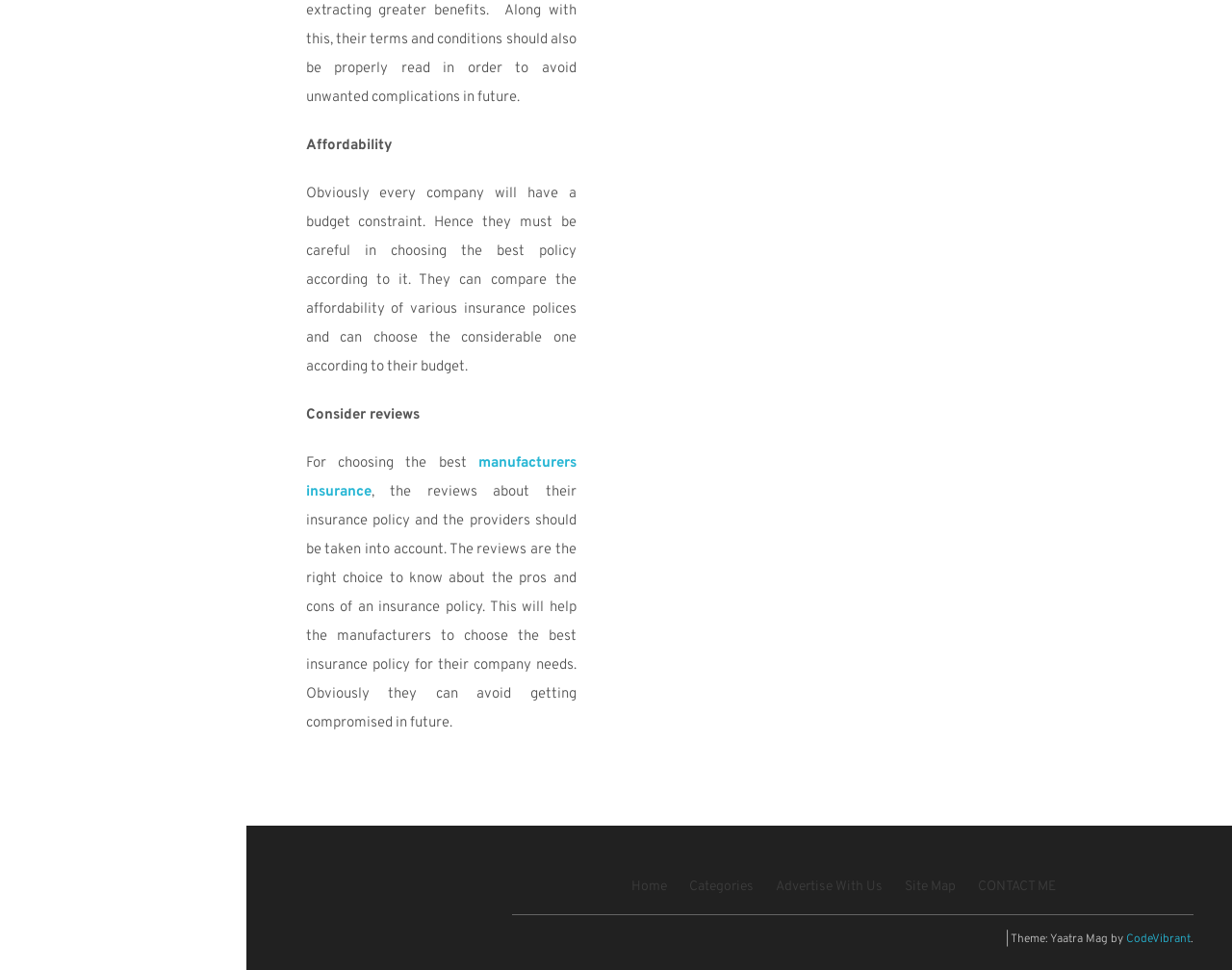What is the topic of the text below 'LIST OF CATEGORIES'?
From the image, respond with a single word or phrase.

Insurance